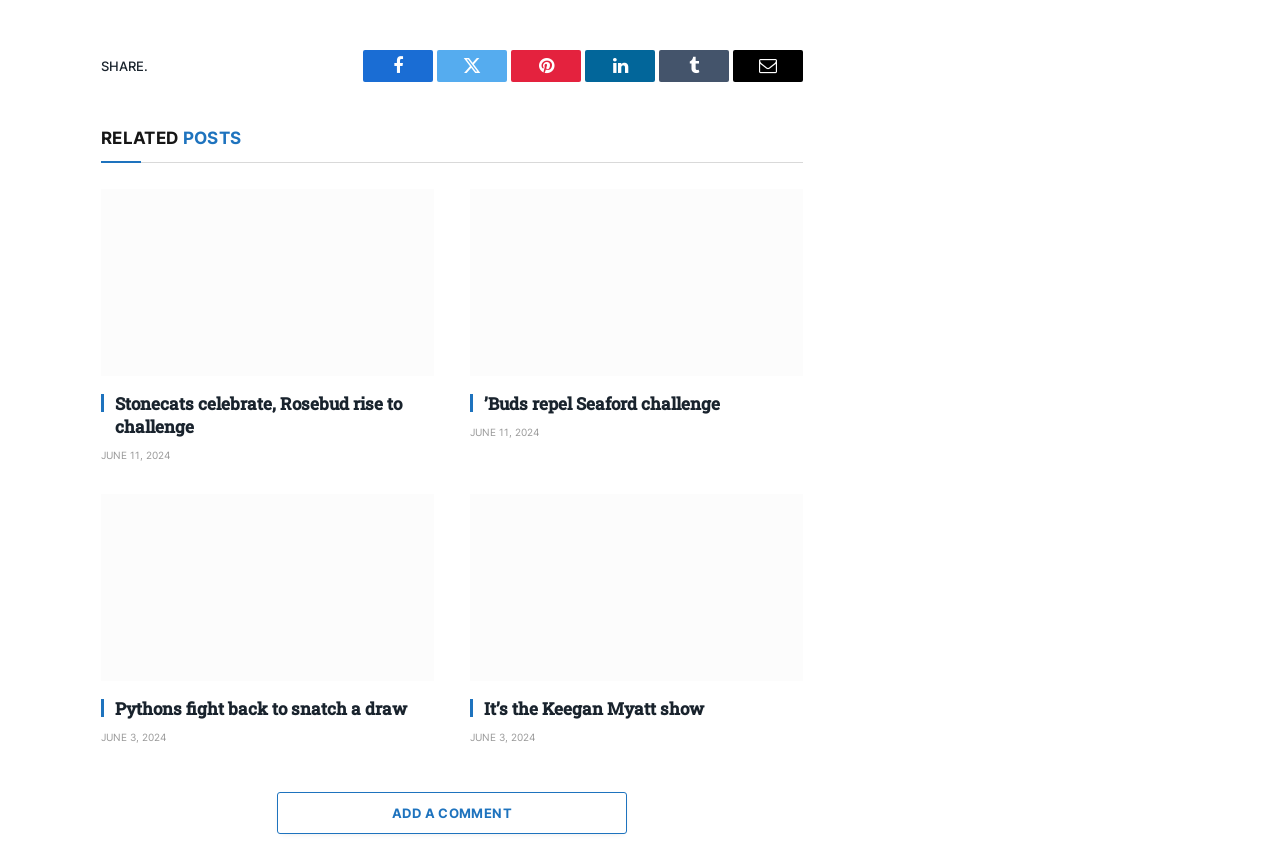Identify the bounding box coordinates for the UI element mentioned here: "Pinterest". Provide the coordinates as four float values between 0 and 1, i.e., [left, top, right, bottom].

[0.399, 0.059, 0.454, 0.097]